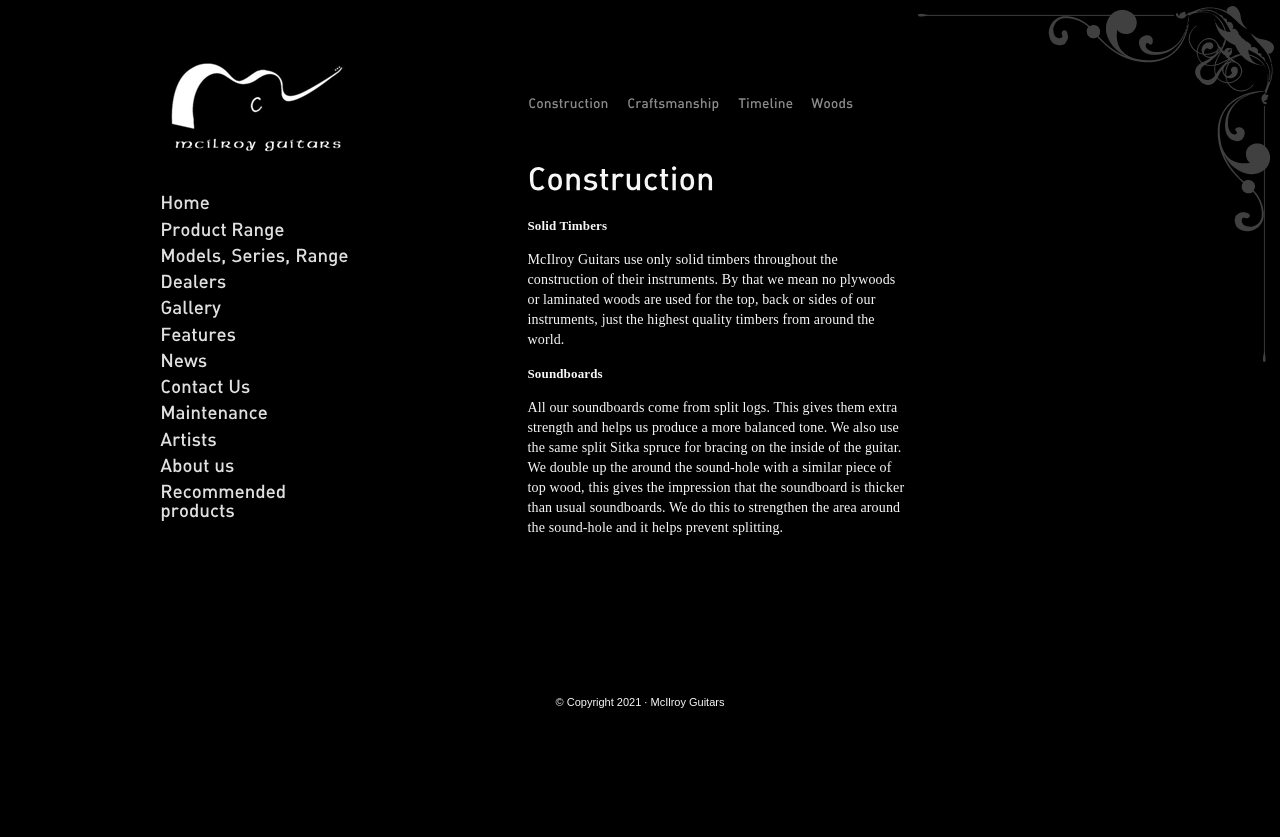Could you locate the bounding box coordinates for the section that should be clicked to accomplish this task: "Click on the 'Home' link".

[0.086, 0.231, 0.285, 0.257]